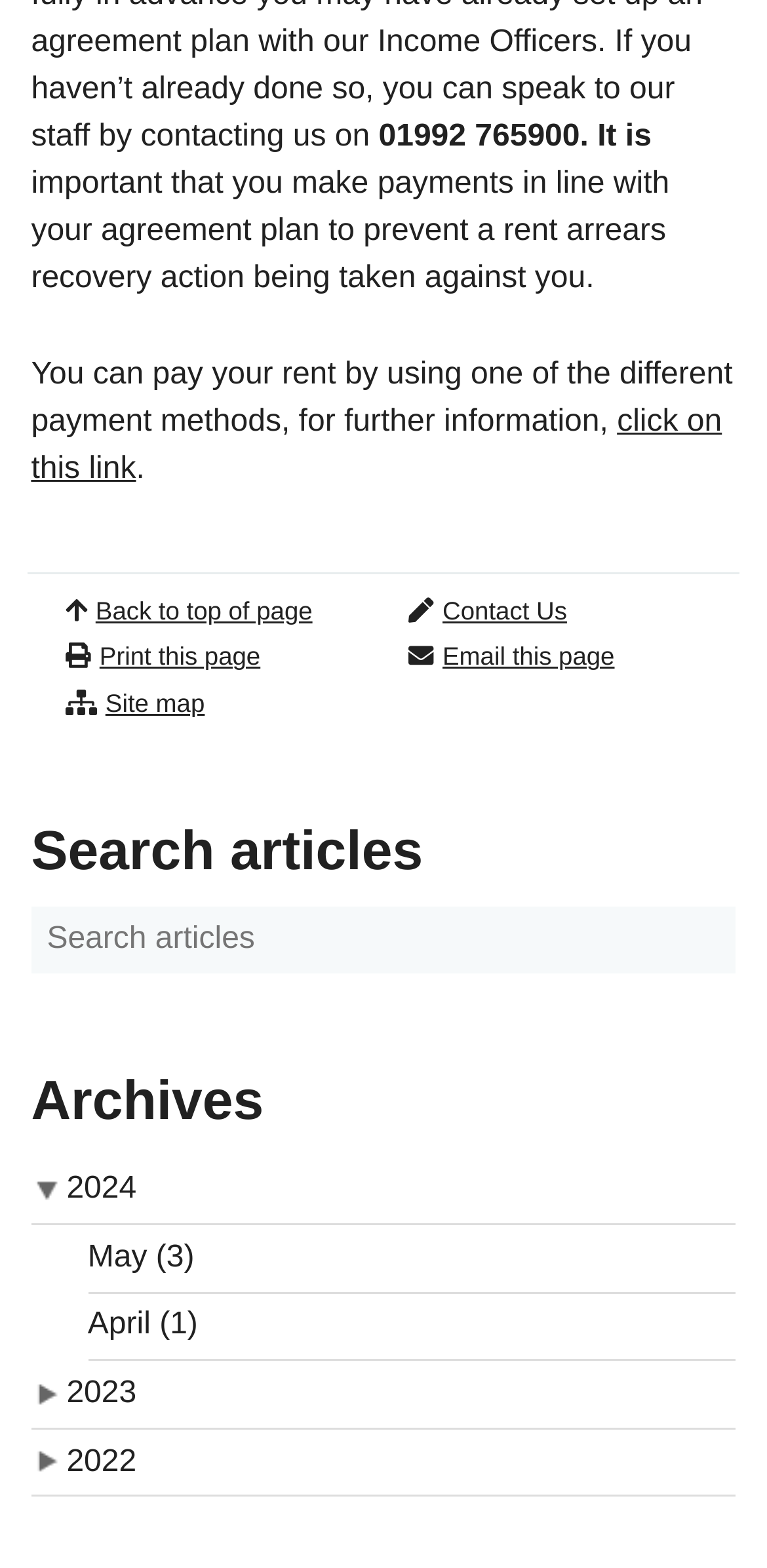Using a single word or phrase, answer the following question: 
What is the function of the 'Back to top of page' link?

Go back to top of page